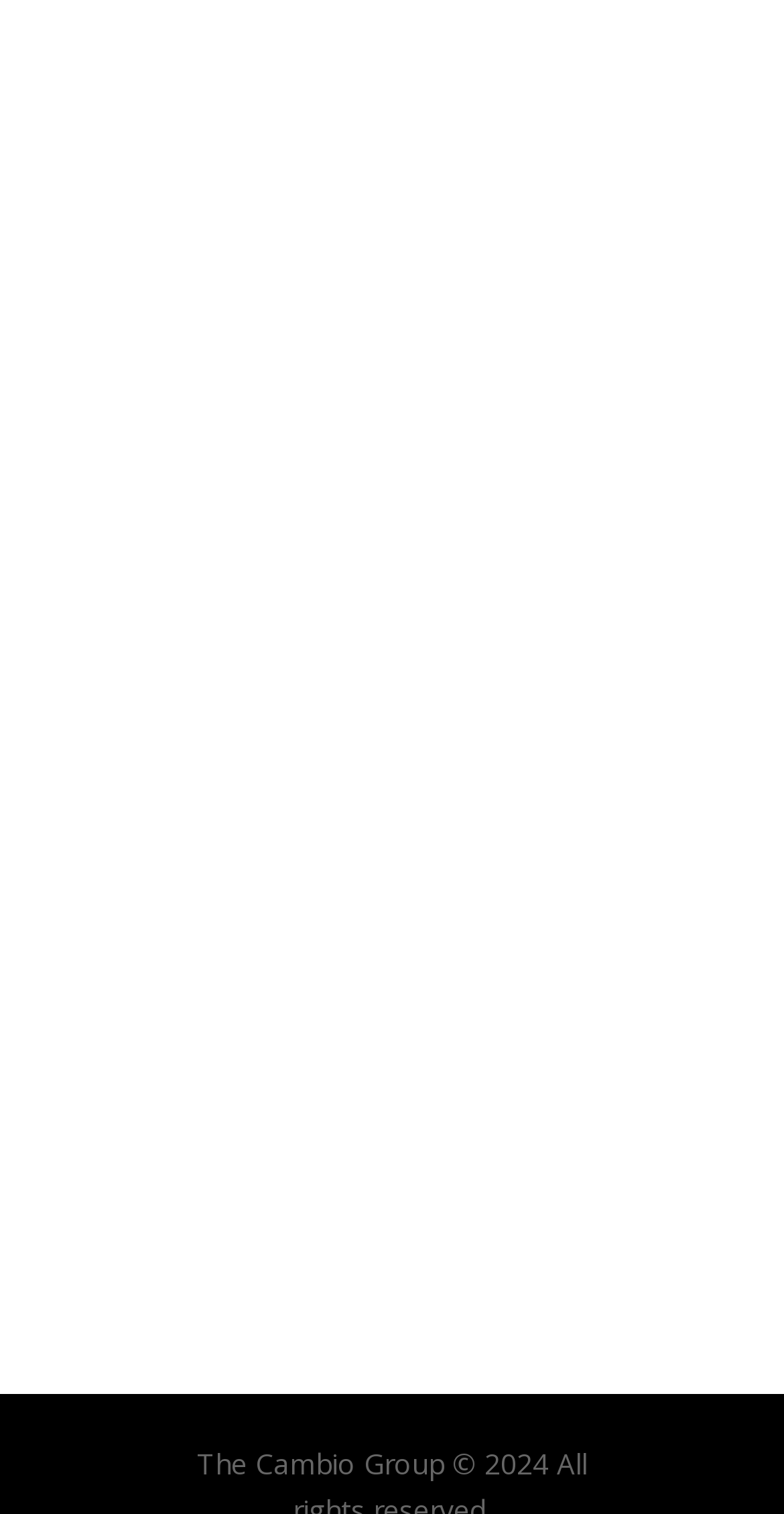Determine the bounding box coordinates of the clickable area required to perform the following instruction: "Click CONTACT US". The coordinates should be represented as four float numbers between 0 and 1: [left, top, right, bottom].

[0.343, 0.435, 0.913, 0.506]